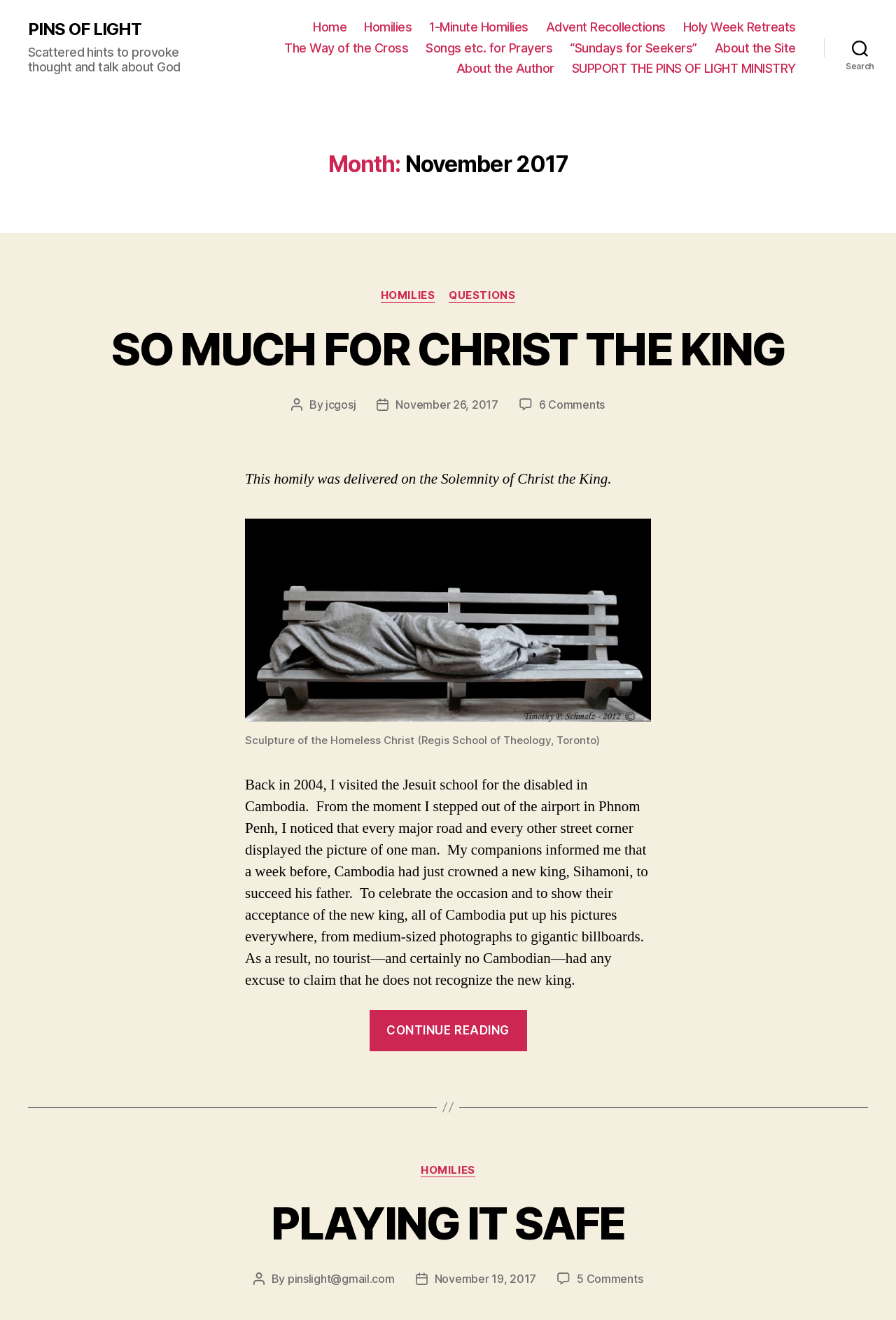Please determine the bounding box coordinates of the area that needs to be clicked to complete this task: 'Search for something'. The coordinates must be four float numbers between 0 and 1, formatted as [left, top, right, bottom].

[0.92, 0.025, 1.0, 0.048]